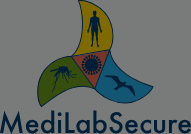Explain the image thoroughly, highlighting all key elements.

The image showcases the logo of MediLabSecure, an organization focused on enhancing public health through effective management of vector-borne diseases. The logo features a dynamic, circular design divided into three sections, each represented by distinct icons: a human figure, a mosquito, and a bird, symbolizing the interconnectedness of health, vectors, and wildlife in disease control. This colorful design not only reflects the organization's commitment to a "One Health" approach but also signifies its mission to bridge the gap between scientific research and practical application, ensuring that critical health information is accessible to a wider audience. Below the emblem, the name "MediLabSecure" is displayed, reinforcing the organization's dedication to securing public health through collaborative efforts and training initiatives.